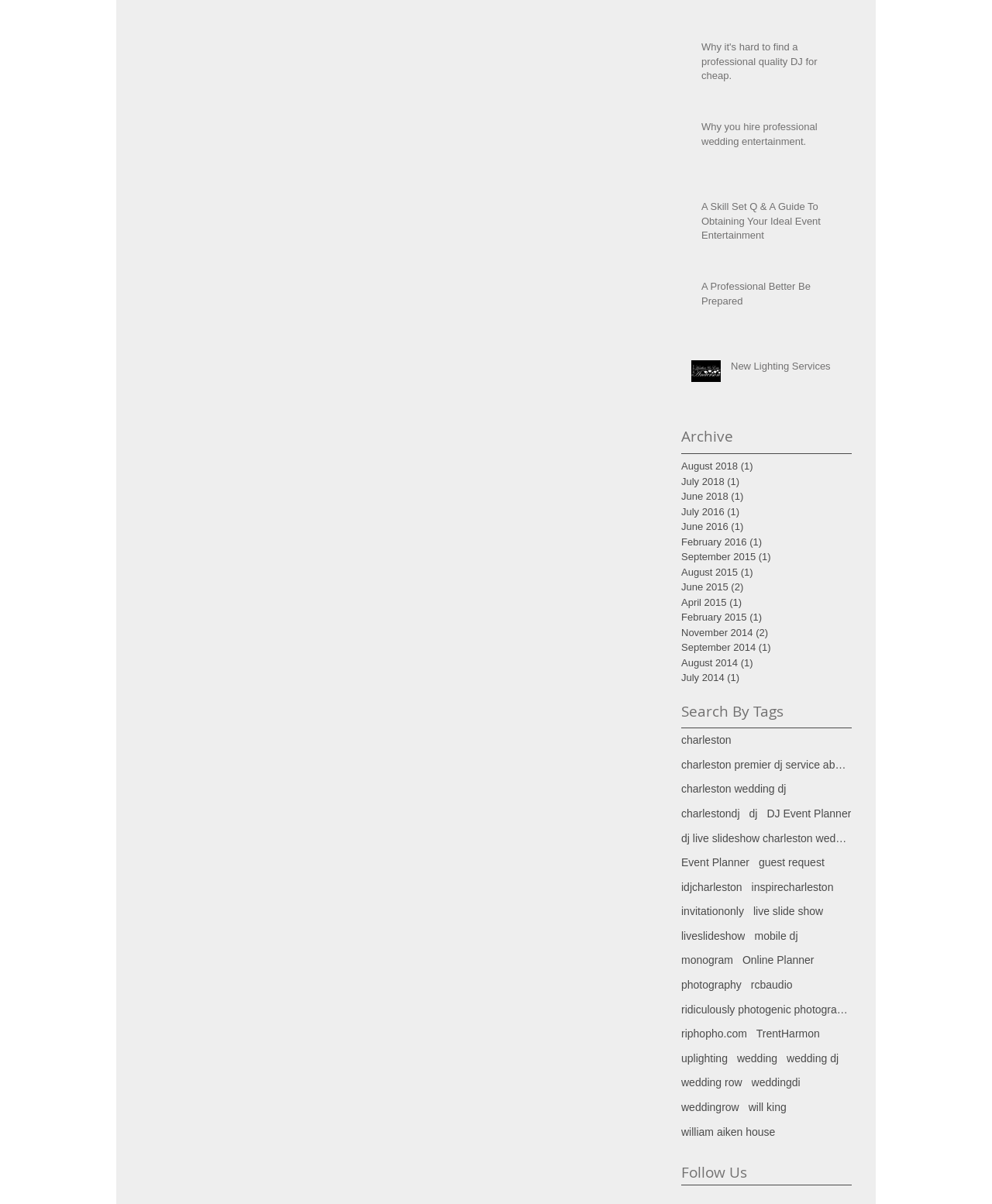Bounding box coordinates are specified in the format (top-left x, top-left y, bottom-right x, bottom-right y). All values are floating point numbers bounded between 0 and 1. Please provide the bounding box coordinate of the region this sentence describes: Paperback Books

None